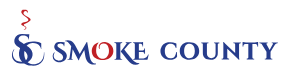What is the purpose of the company's services?
Based on the image, give a one-word or short phrase answer.

Automatic citation and bibliography generation